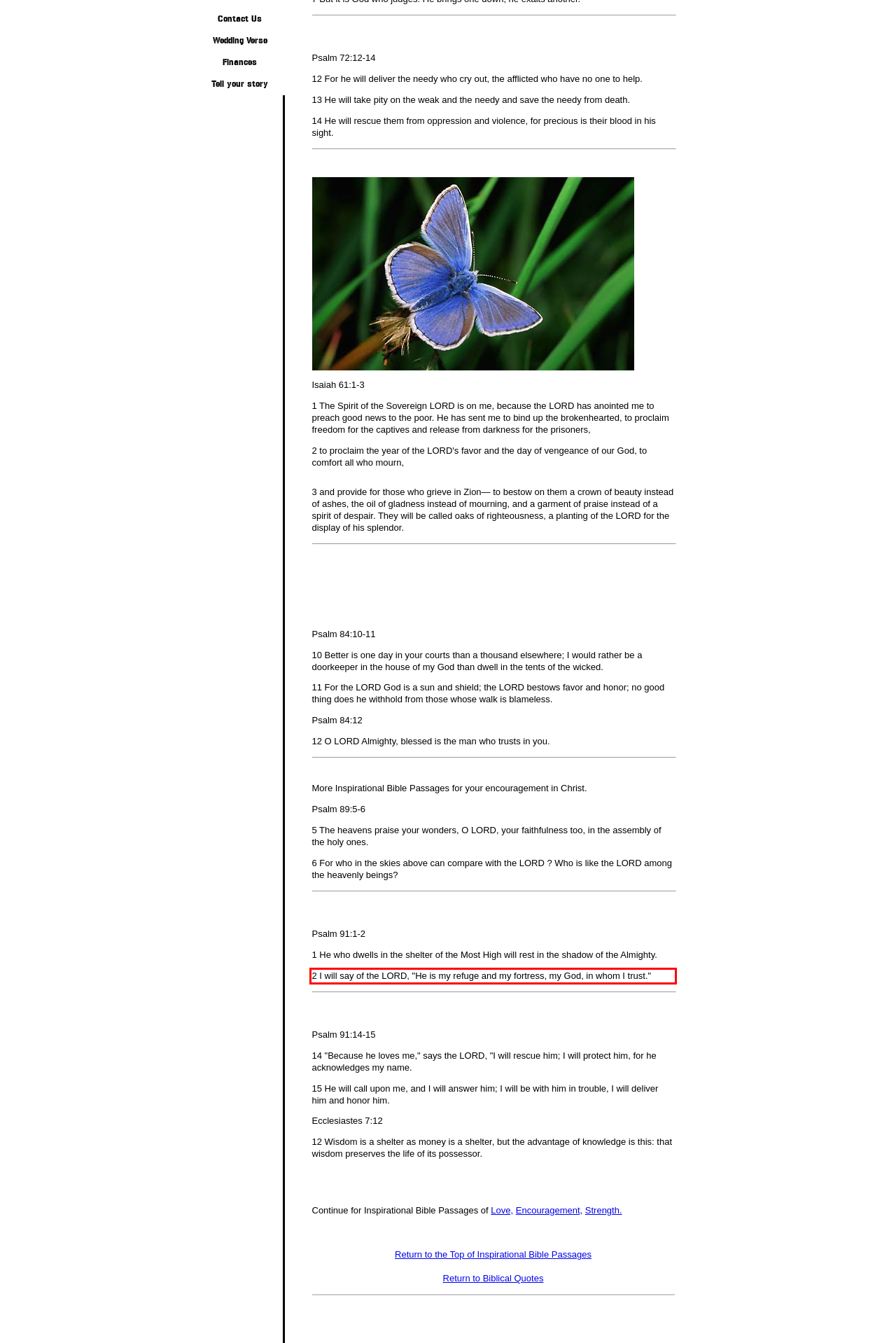Within the screenshot of a webpage, identify the red bounding box and perform OCR to capture the text content it contains.

2 I will say of the LORD, "He is my refuge and my fortress, my God, in whom I trust."